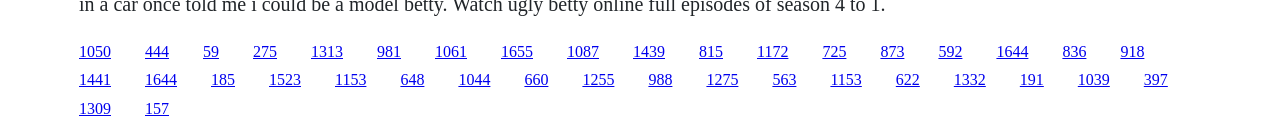Specify the bounding box coordinates for the region that must be clicked to perform the given instruction: "click the link at the top right".

[0.778, 0.323, 0.803, 0.451]